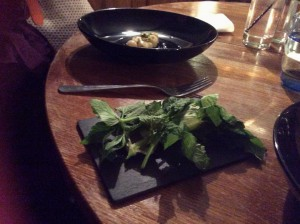Generate an elaborate caption for the given image.

The image showcases a sophisticated dining experience at a restaurant. In the foreground, a neatly arranged serving of fresh mint leaves sits on a sleek black slate. This presentation suggests a focus on fresh, vibrant flavors, potentially hinting at a dish featuring lamb or other meat that pairs well with mint. Behind it, a black bowl contains another dish, although its contents are not clearly visible. The setting has a warm ambiance, characterized by the wooden table and subtle lighting, contributing to an inviting atmosphere for enjoying gourmet cuisine.